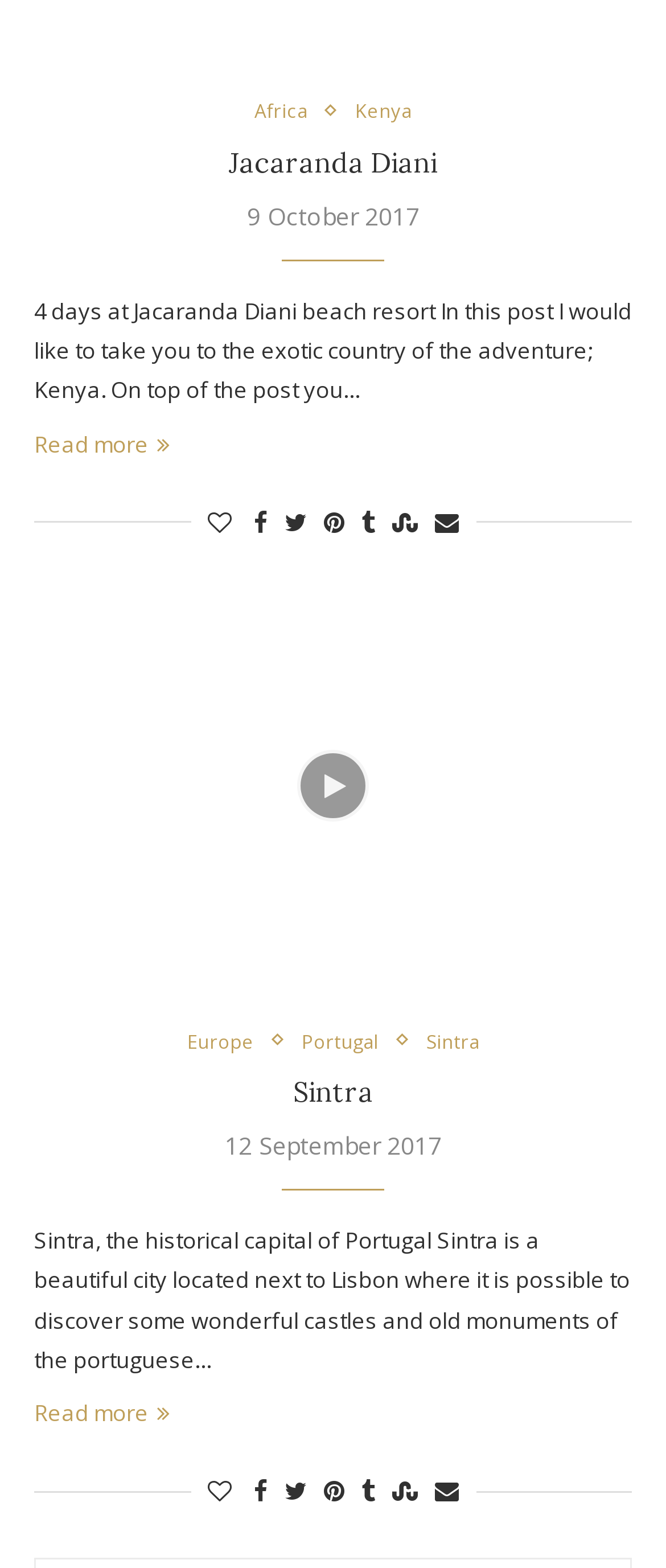Determine the bounding box for the HTML element described here: "Jacaranda Diani". The coordinates should be given as [left, top, right, bottom] with each number being a float between 0 and 1.

[0.344, 0.092, 0.656, 0.114]